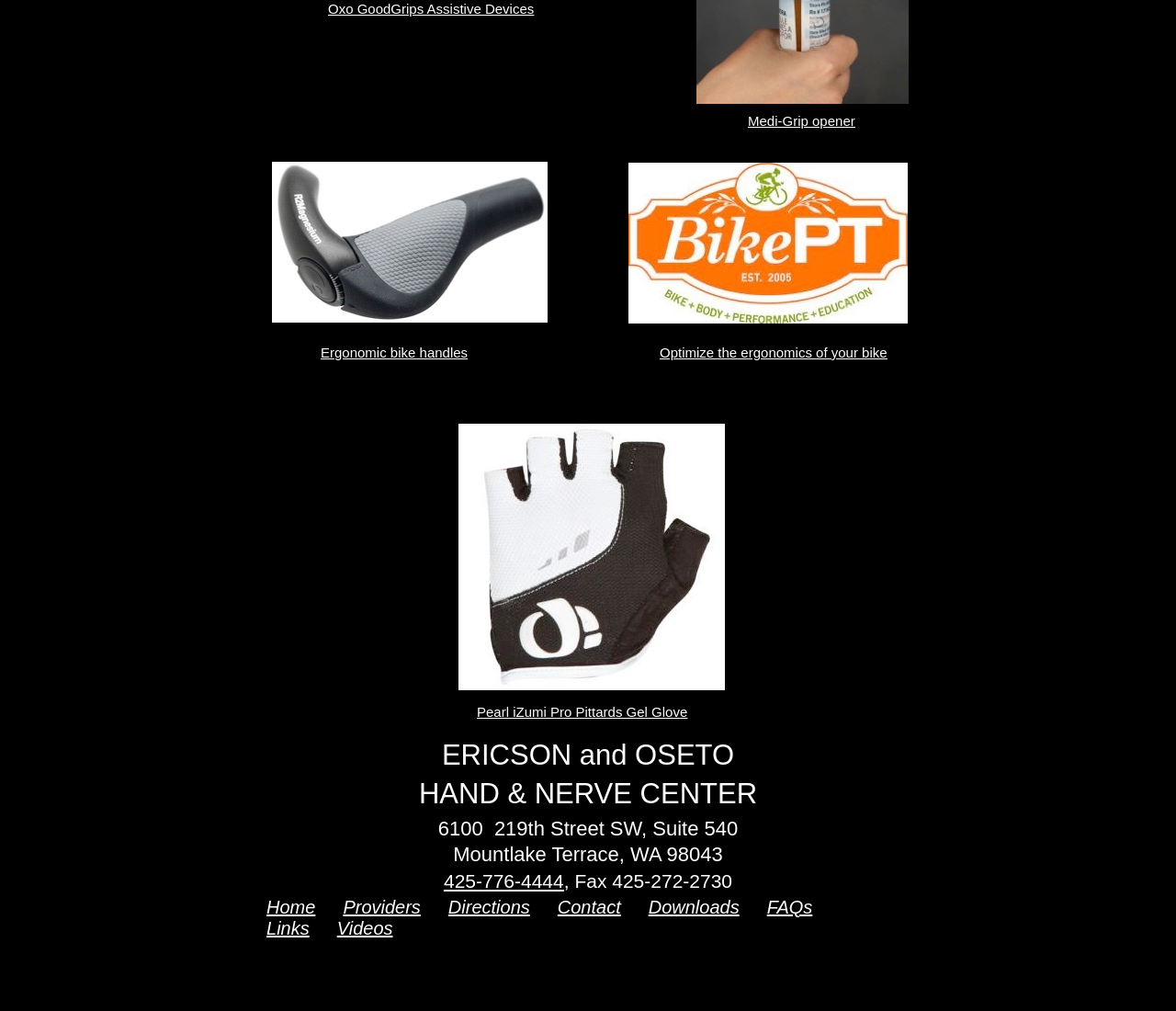Kindly determine the bounding box coordinates of the area that needs to be clicked to fulfill this instruction: "Click on the 'Home' link".

None